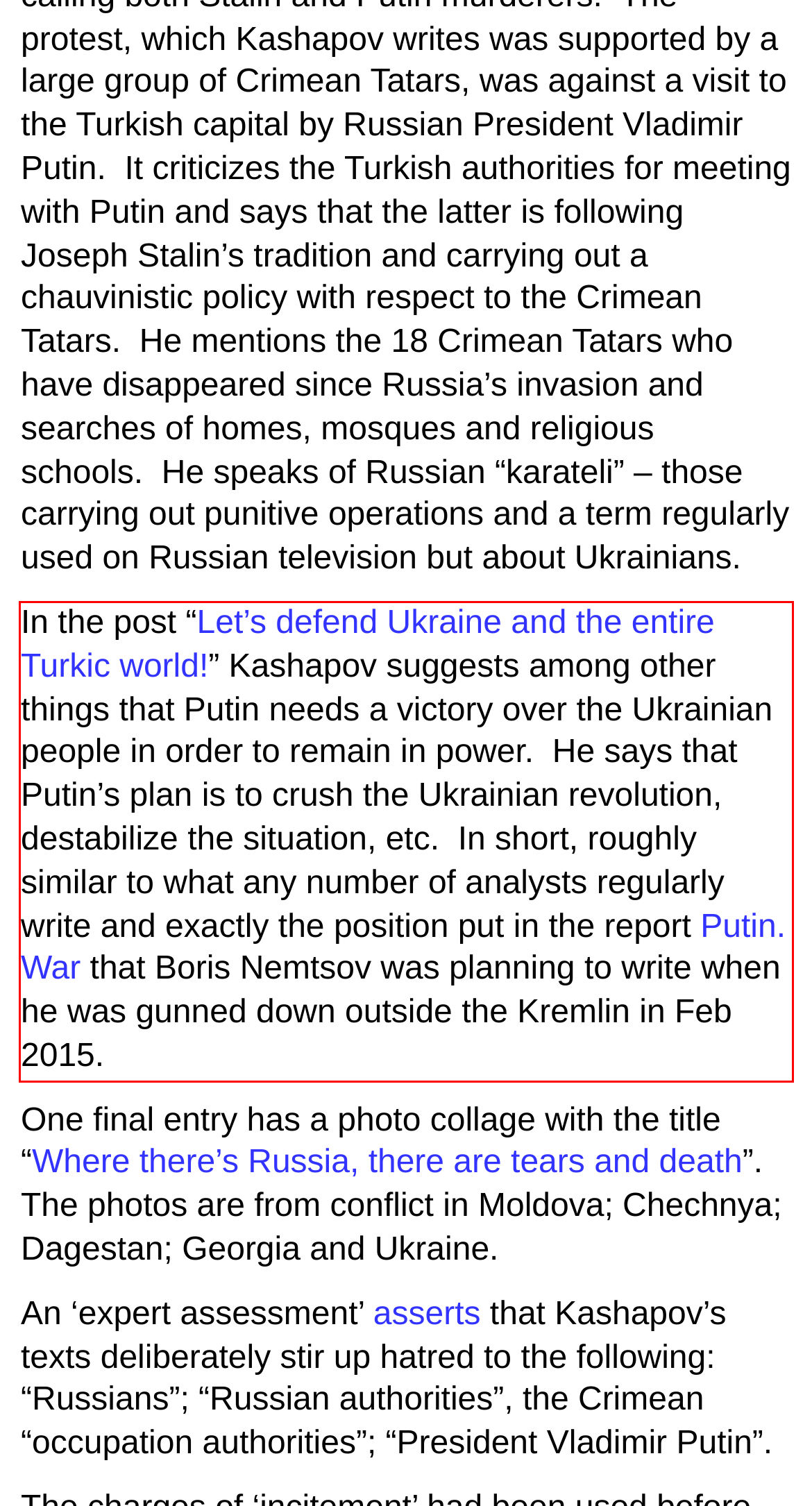Using the provided screenshot of a webpage, recognize the text inside the red rectangle bounding box by performing OCR.

In the post “Let’s defend Ukraine and the entire Turkic world!” Kashapov suggests among other things that Putin needs a victory over the Ukrainian people in order to remain in power. He says that Putin’s plan is to crush the Ukrainian revolution, destabilize the situation, etc. In short, roughly similar to what any number of analysts regularly write and exactly the position put in the report Putin. War that Boris Nemtsov was planning to write when he was gunned down outside the Kremlin in Feb 2015.